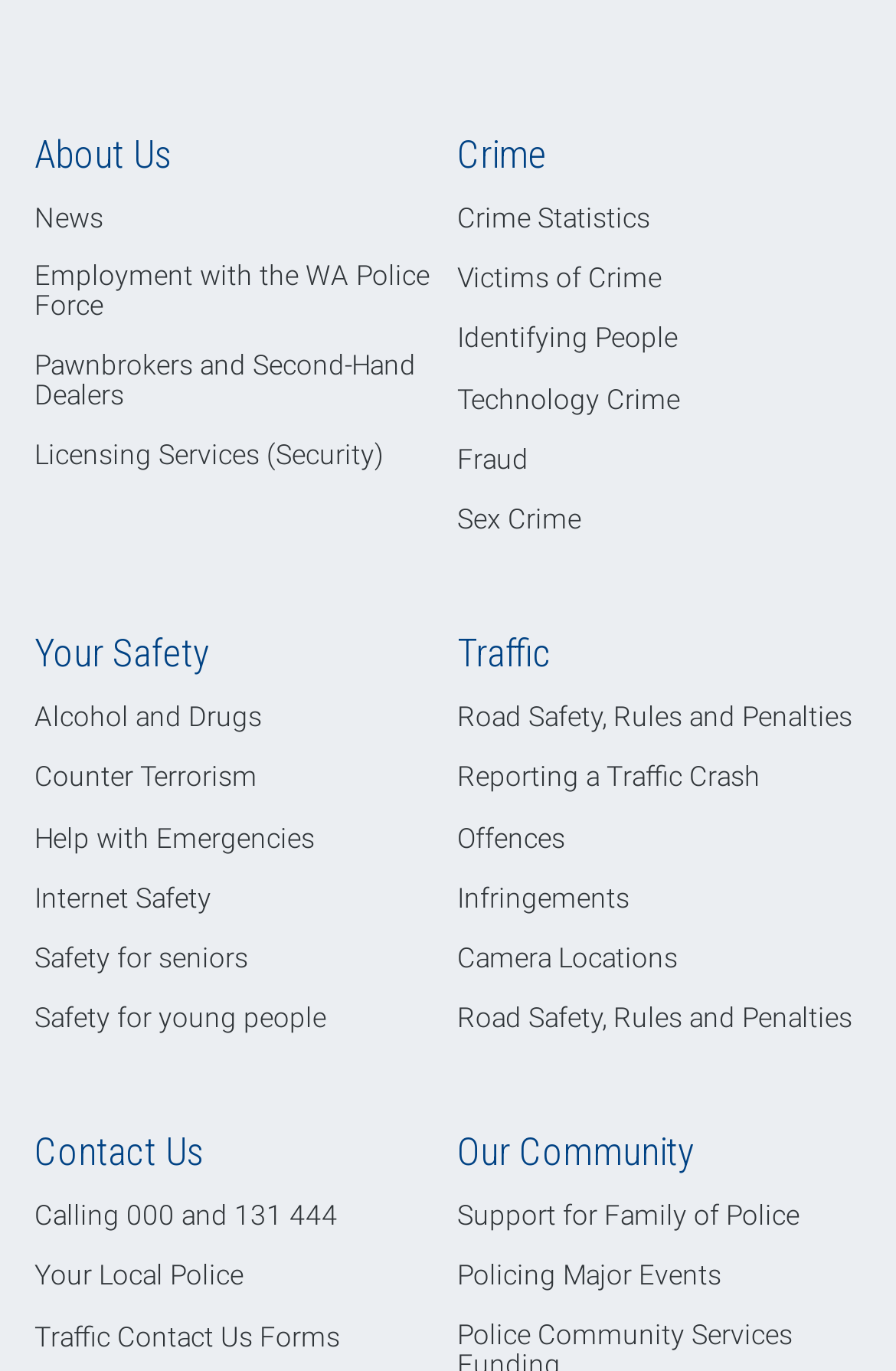Given the element description "Alcohol and Drugs", identify the bounding box of the corresponding UI element.

[0.038, 0.503, 0.292, 0.545]